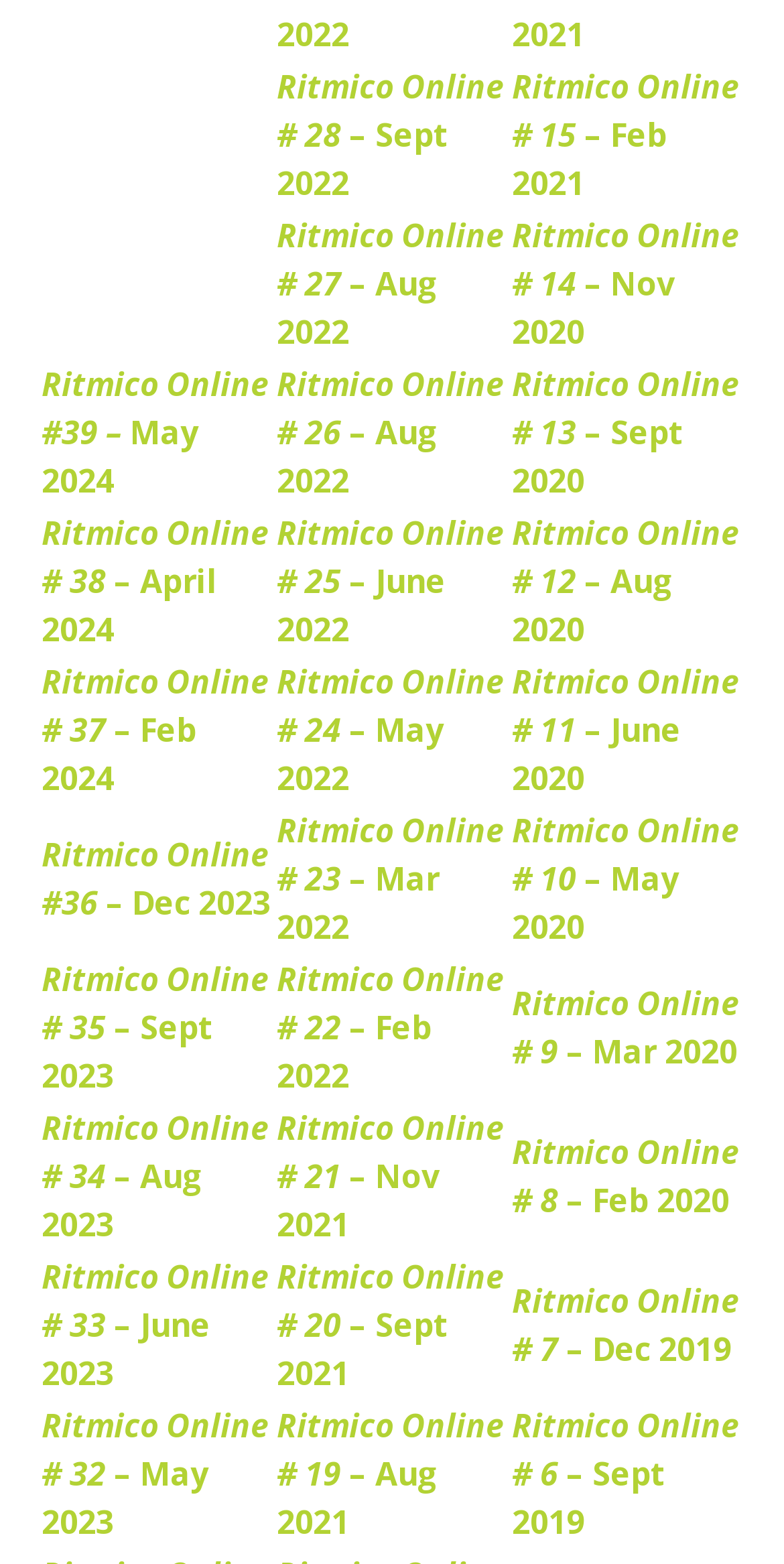How many issues of Ritmico Online are listed on this webpage?
Refer to the image and respond with a one-word or short-phrase answer.

36